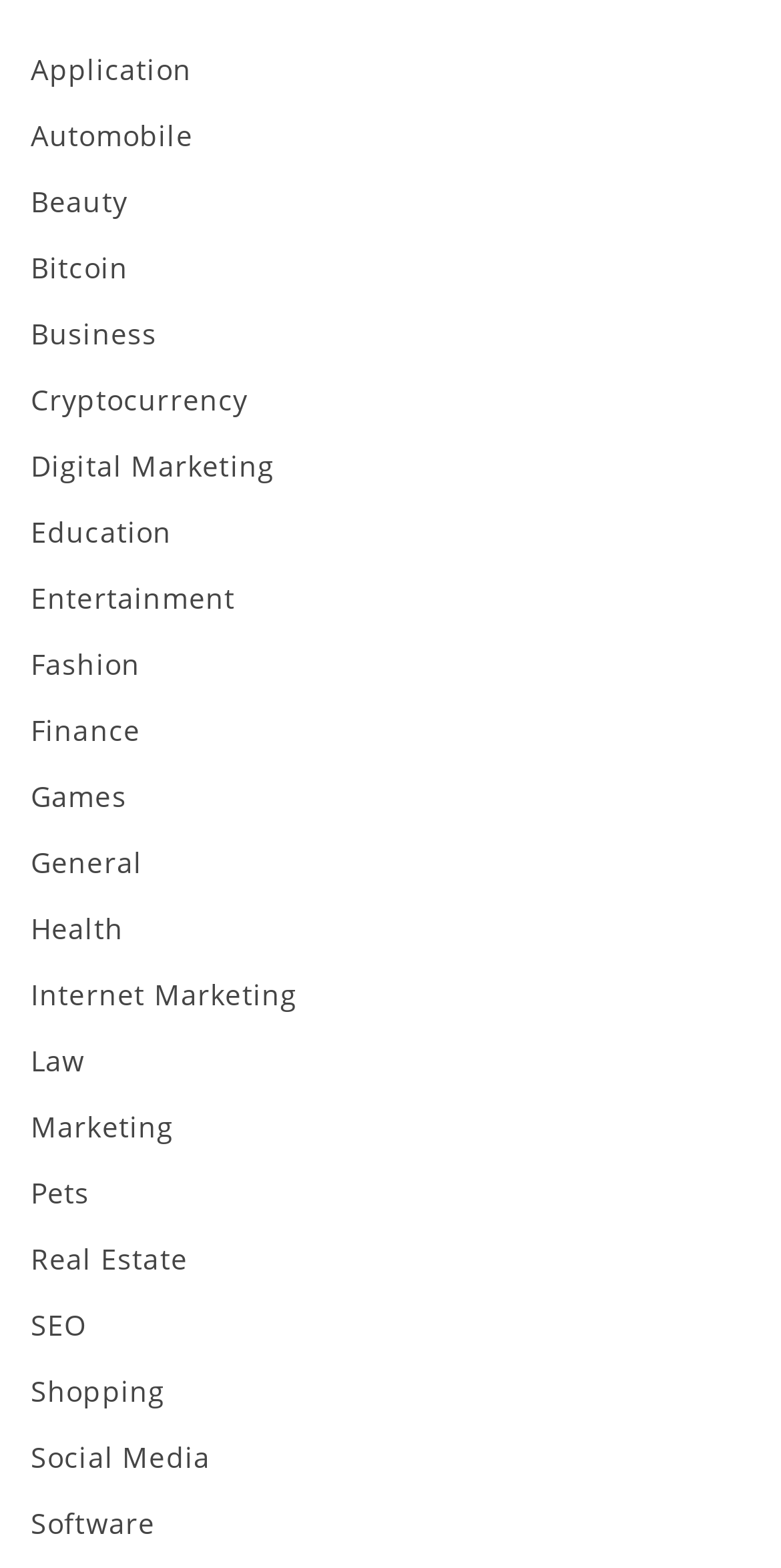Give a one-word or short phrase answer to the question: 
Is there a category for Games?

Yes